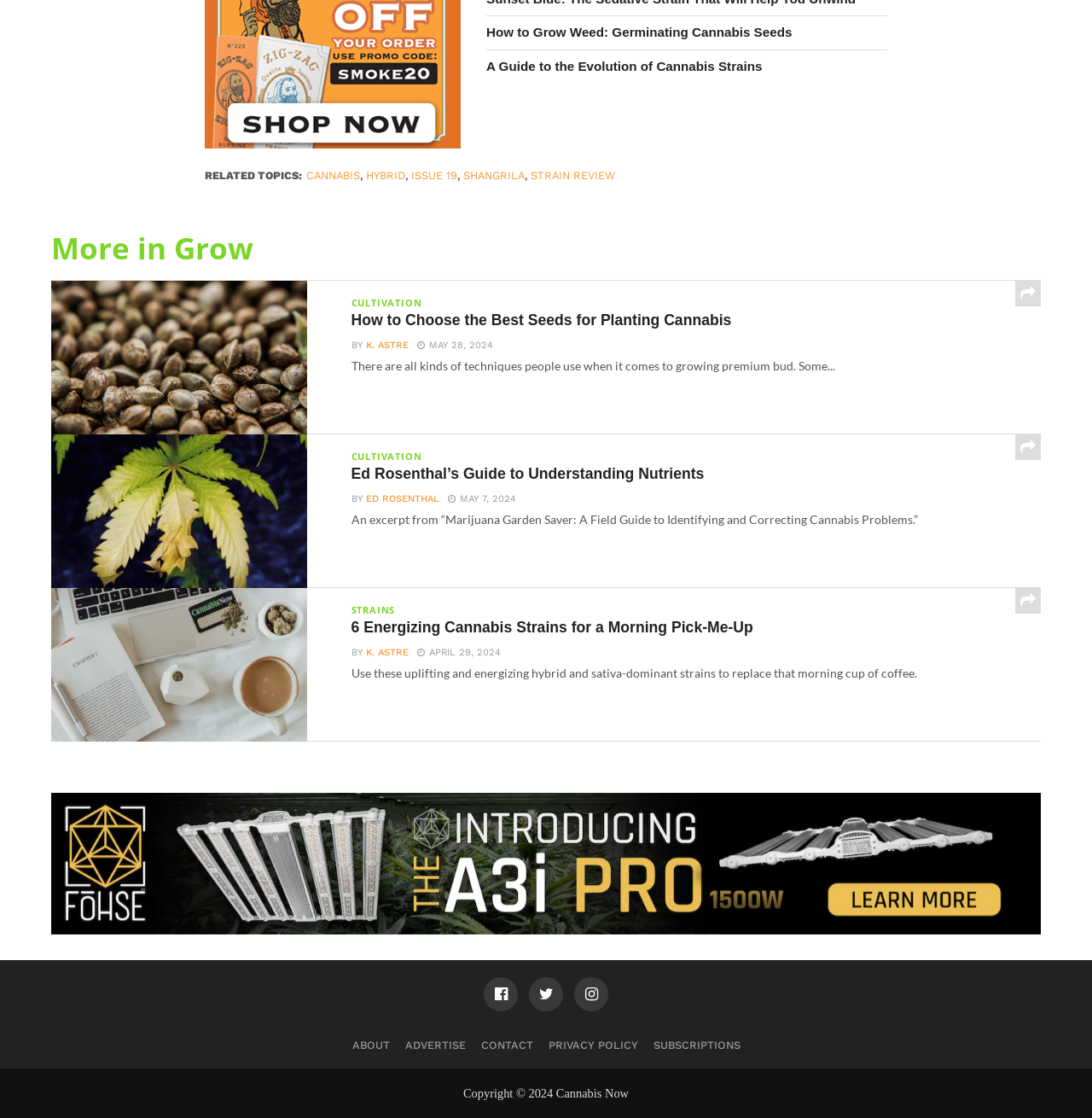Find and provide the bounding box coordinates for the UI element described here: "K. Astre". The coordinates should be given as four float numbers between 0 and 1: [left, top, right, bottom].

[0.335, 0.304, 0.374, 0.314]